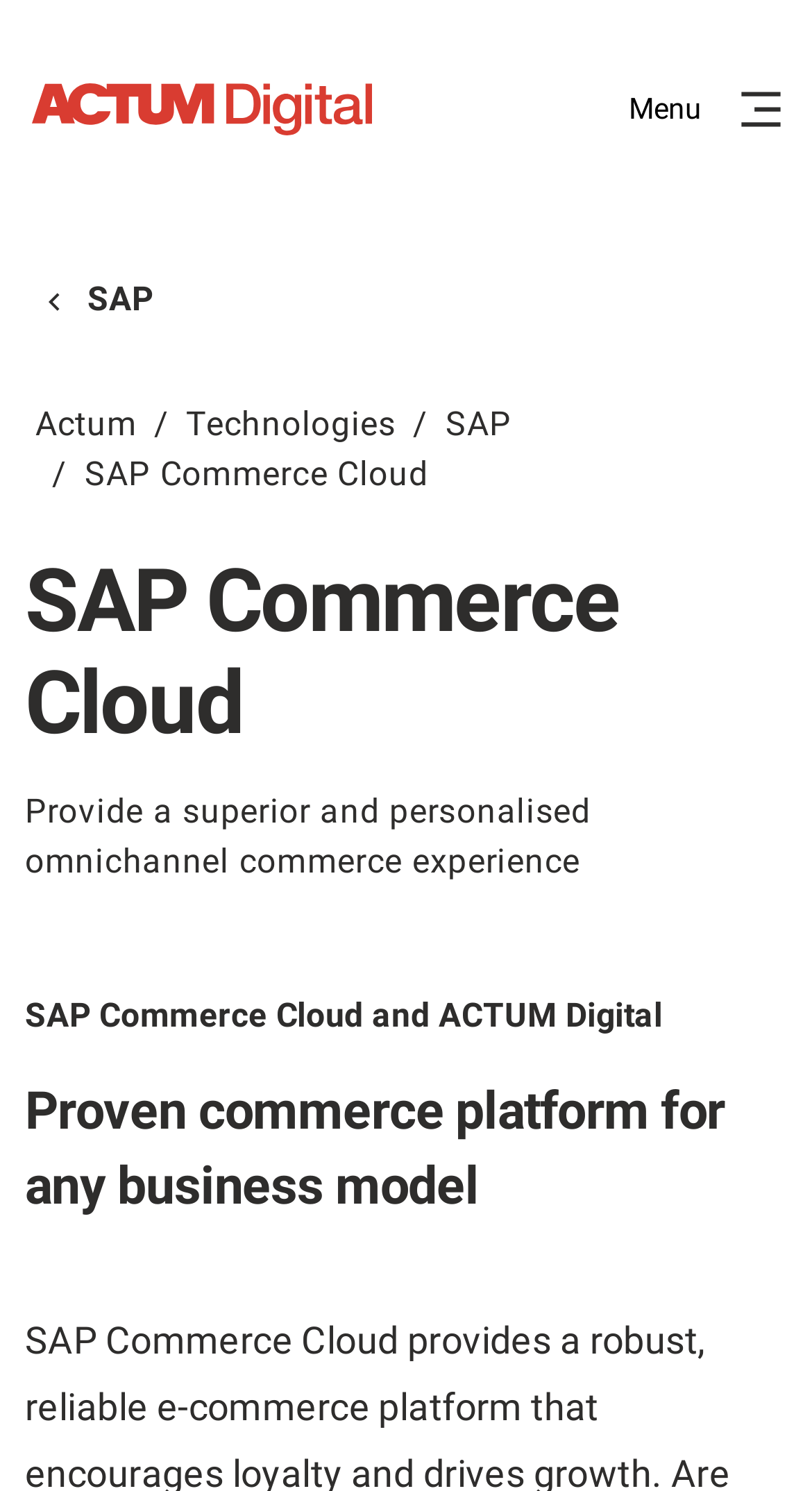Using a single word or phrase, answer the following question: 
What is the relationship between ACTUM Digital and SAP?

Partner